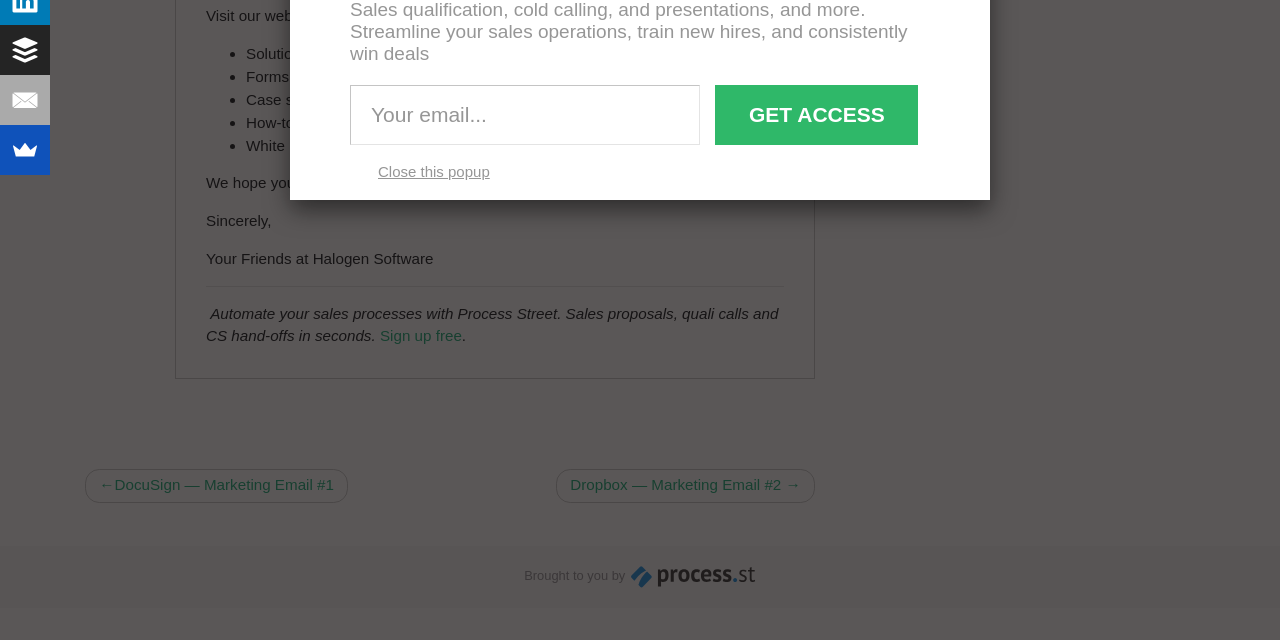Find the bounding box coordinates for the HTML element described as: "Sign up free". The coordinates should consist of four float values between 0 and 1, i.e., [left, top, right, bottom].

[0.297, 0.512, 0.361, 0.538]